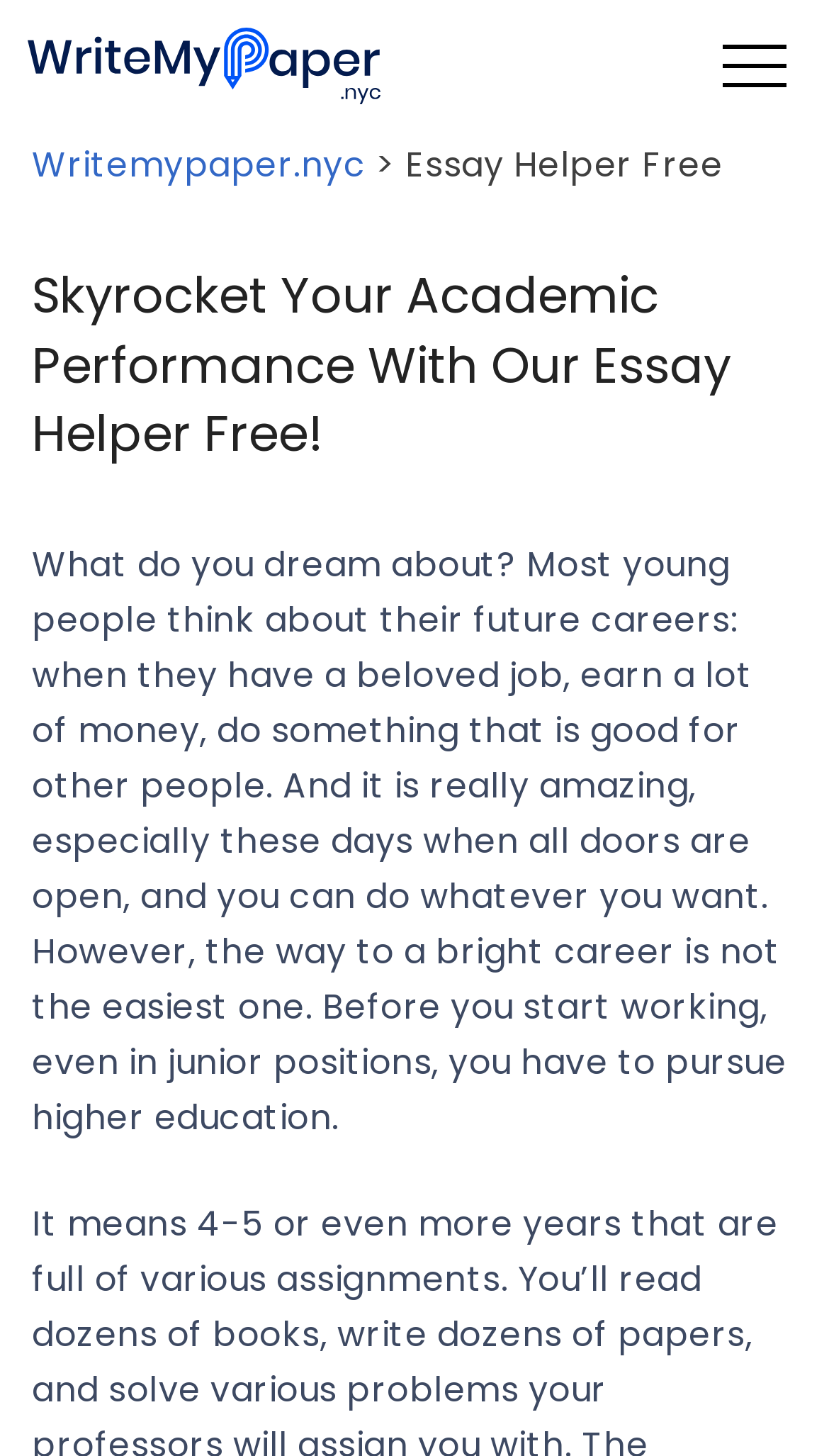Identify the bounding box for the element characterized by the following description: "Writemypaper.nyc".

[0.038, 0.096, 0.441, 0.13]